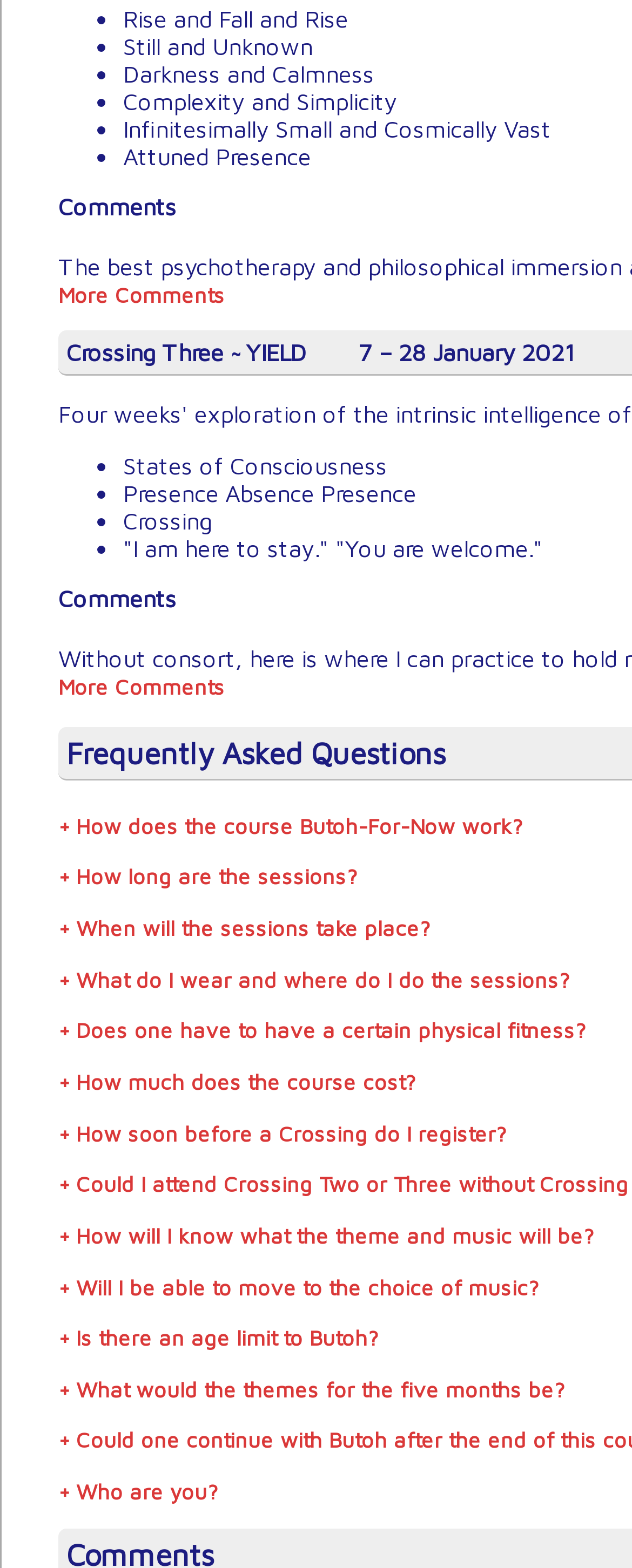Extract the bounding box coordinates of the UI element described by: "More Comments". The coordinates should include four float numbers ranging from 0 to 1, e.g., [left, top, right, bottom].

[0.092, 0.18, 0.356, 0.196]